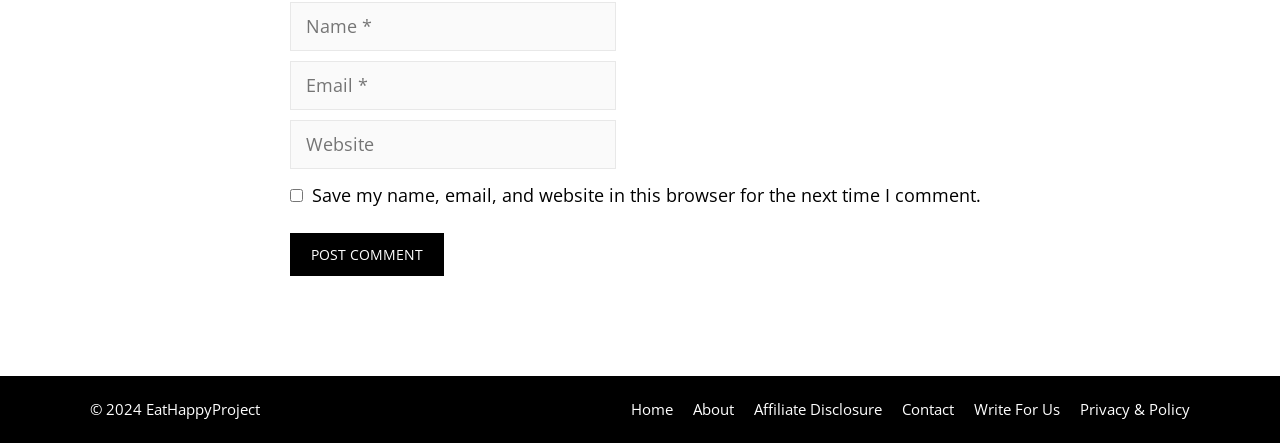Locate the bounding box of the user interface element based on this description: "Affiliate Disclosure".

[0.589, 0.901, 0.689, 0.946]